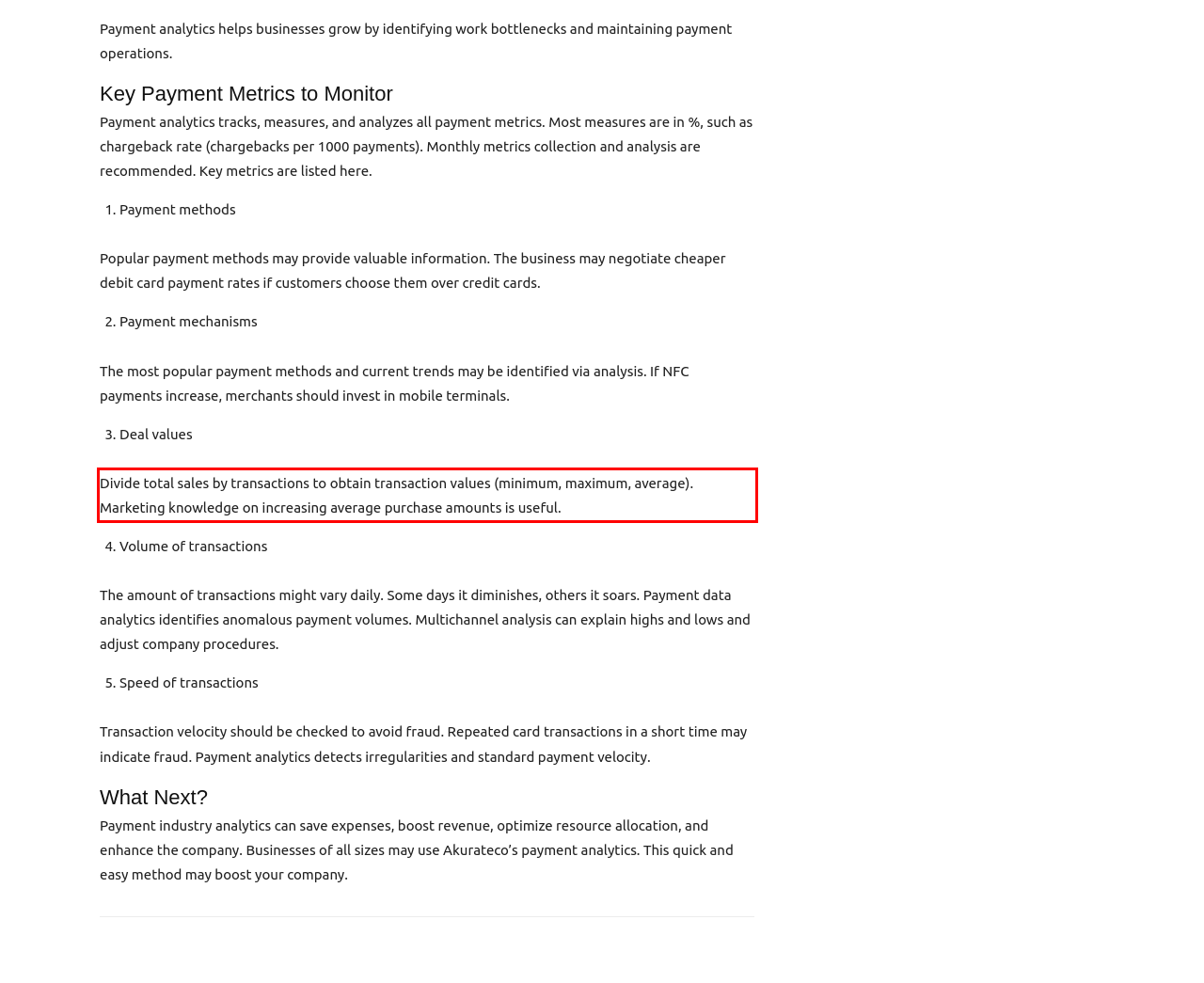Please extract the text content from the UI element enclosed by the red rectangle in the screenshot.

Divide total sales by transactions to obtain transaction values (minimum, maximum, average). Marketing knowledge on increasing average purchase amounts is useful.